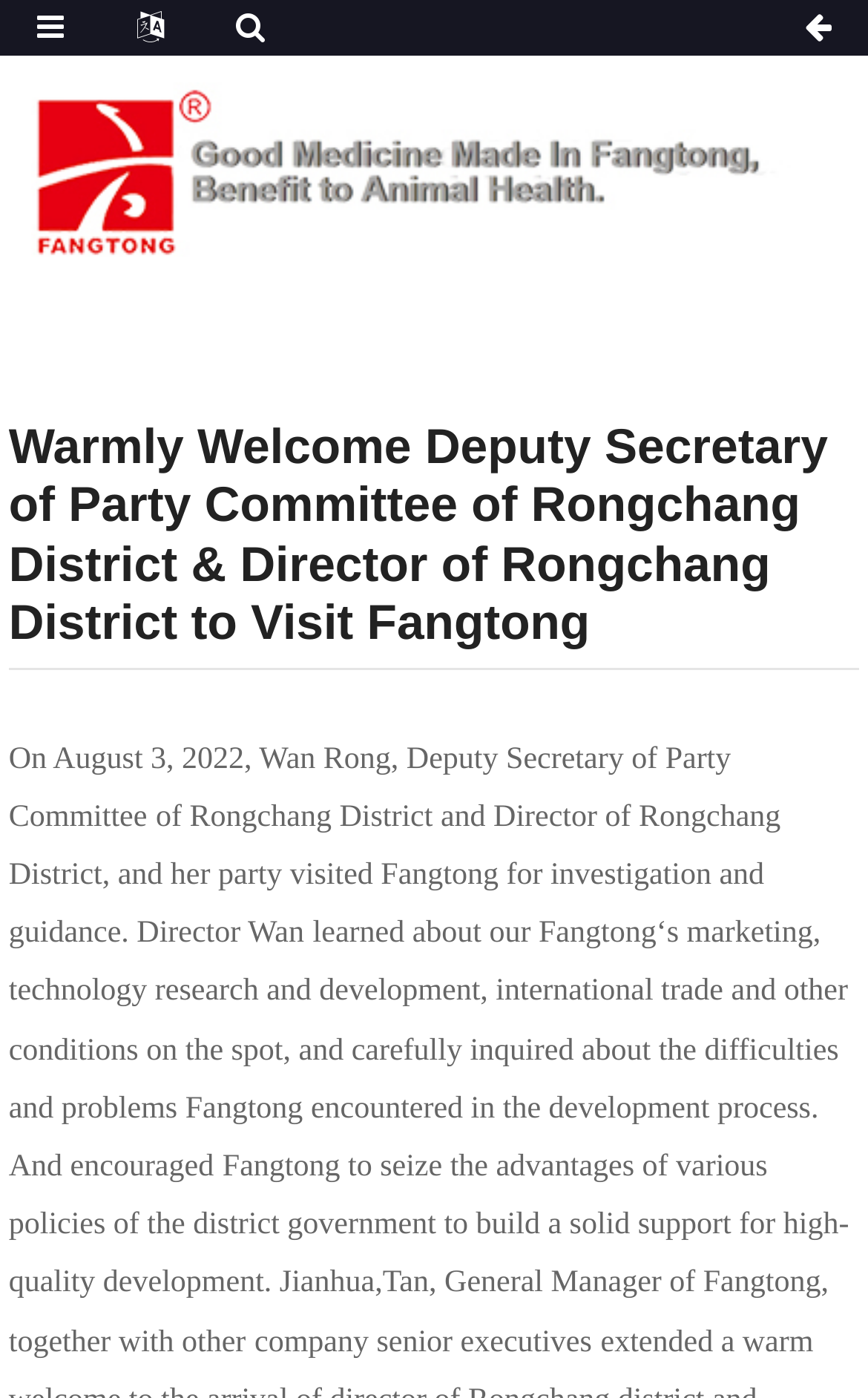Write a detailed summary of the webpage, including text, images, and layout.

The webpage is about a visit by Wan Rong, Deputy Secretary of Party Committee of Rongchang District and Director of Rongchang District, to Fangtong. At the top of the page, there is a heading that welcomes Wan Rong to Fangtong. Below the heading, there is a link with the text "20200114" and an image with the same description, which is likely a date-related image.

The main content of the page is a series of paragraphs that describe Wan Rong's visit to Fangtong. The text is divided into several sections, with each section describing a different aspect of the visit. The first section describes Wan Rong's investigation and guidance at Fangtong, while the second section describes her learning about Fangtong's marketing, technology research, and development.

The text is arranged in a hierarchical structure, with the main headings and paragraphs aligned to the left side of the page. There are 23 static text elements in total, with some of them containing only a single character or a short phrase. The text elements are densely packed, with little whitespace between them.

There are no other UI elements, such as buttons or forms, on the page. The focus of the page is on the text content, which provides a detailed description of Wan Rong's visit to Fangtong.